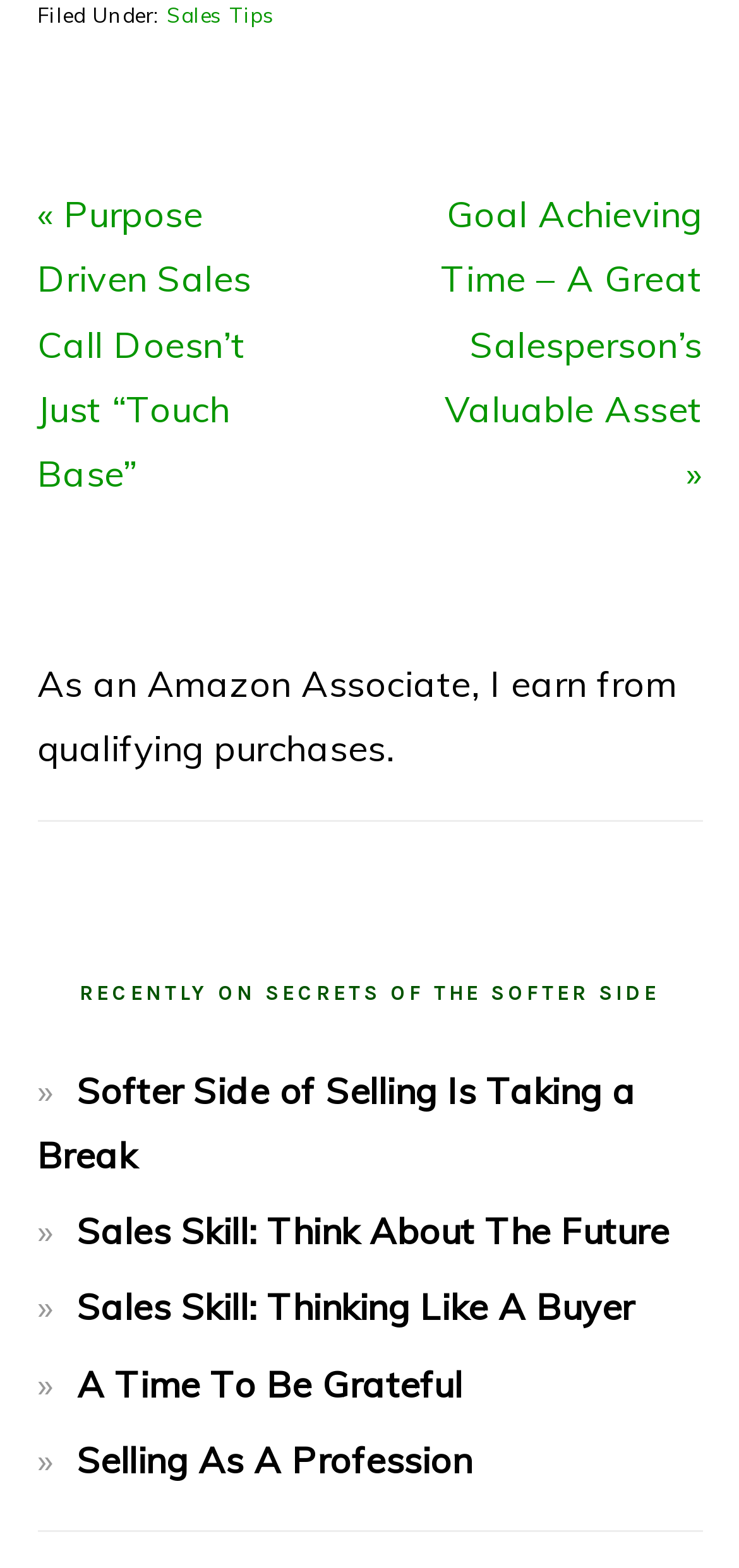Pinpoint the bounding box coordinates of the element to be clicked to execute the instruction: "click on 'Sales Tips'".

[0.226, 0.002, 0.372, 0.019]